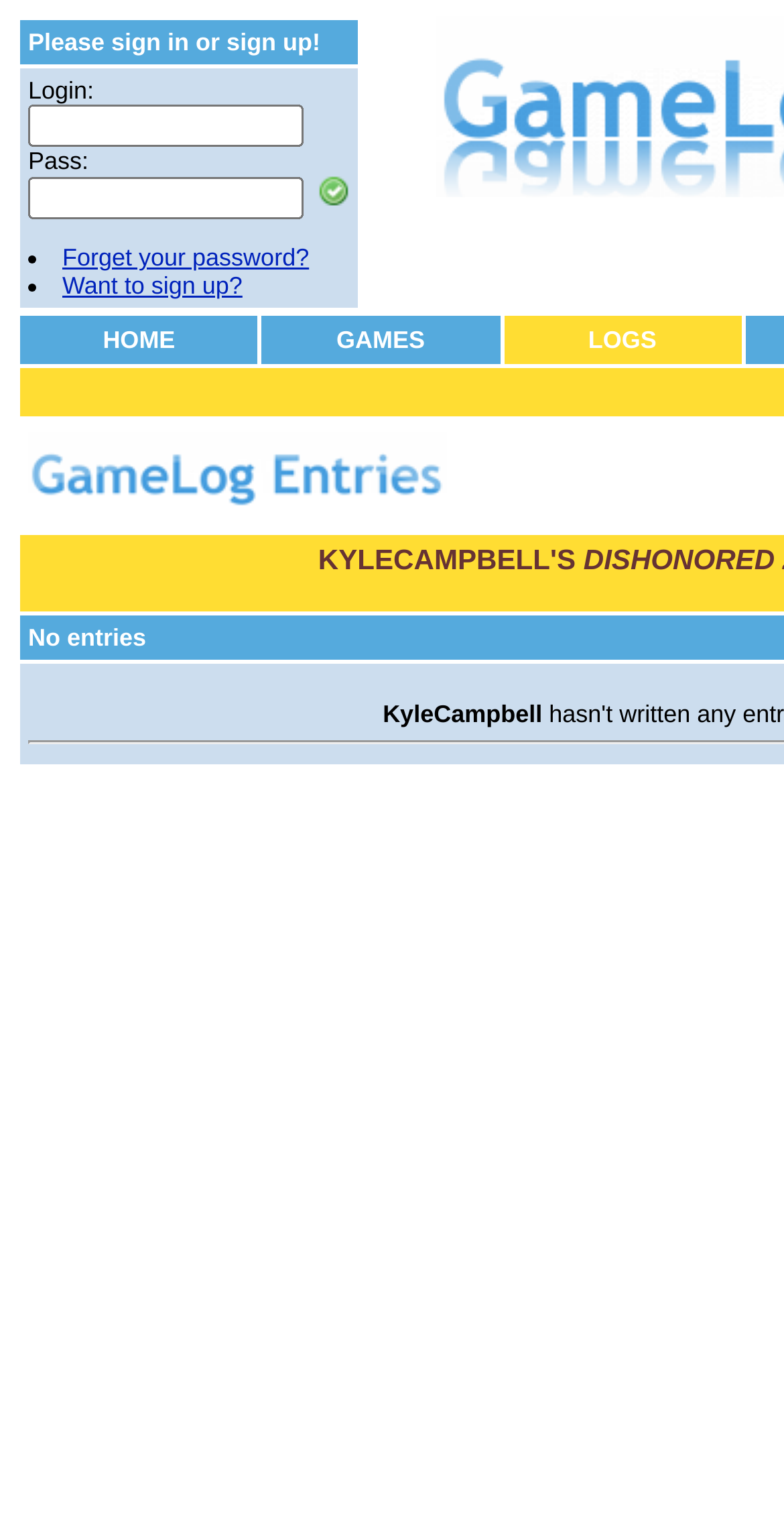Identify the bounding box coordinates necessary to click and complete the given instruction: "Click sign in".

[0.404, 0.114, 0.445, 0.135]